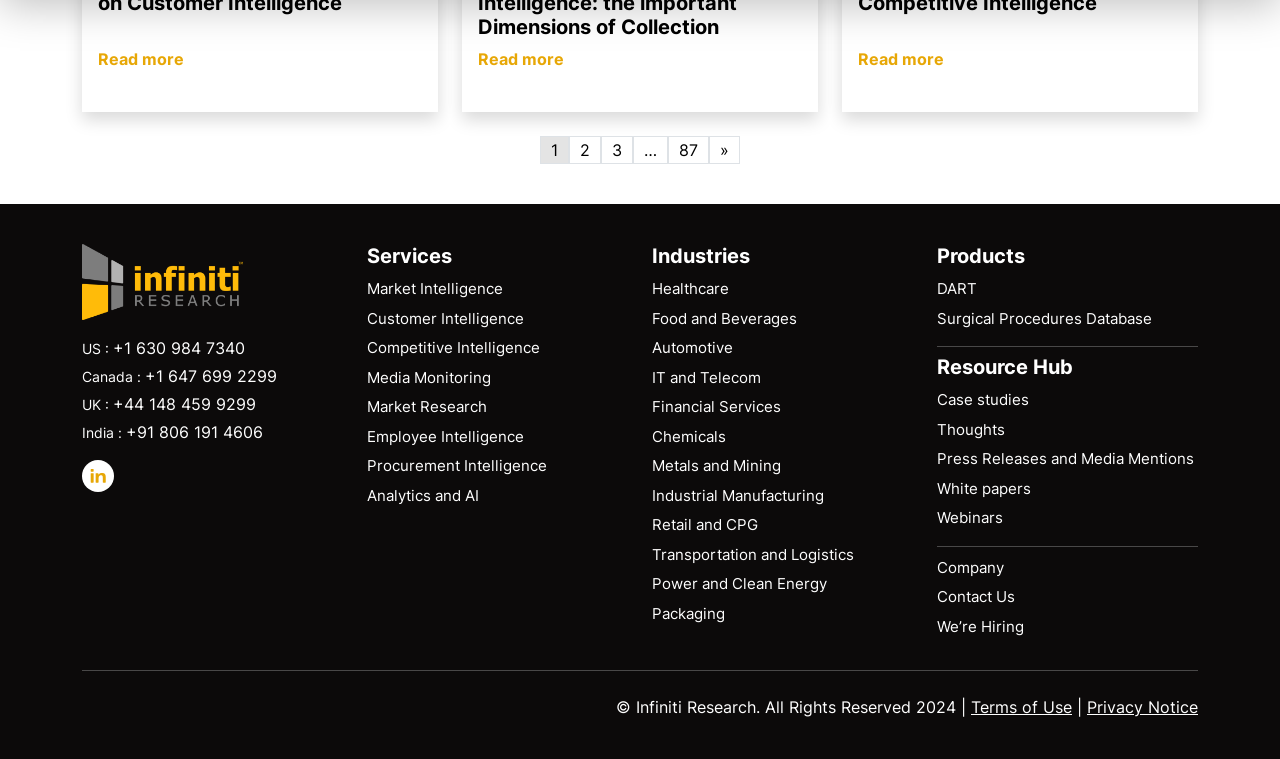Answer the following query with a single word or phrase:
What services does the company offer?

Market Intelligence, Customer Intelligence, etc.